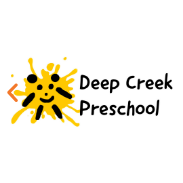Detail everything you observe in the image.

The image features a vibrant and playful logo for "Deep Creek Preschool." The design showcases a cheerful, sun-like figure splashed in bright yellow with black dots symbolizing facial features, embodying a friendly and welcoming atmosphere. The playful elements convey a sense of joy and creativity, reflecting the preschool's focus on fun and interactive learning for young children. The name "Deep Creek Preschool" is elegantly presented beside the sun icon in a bold, friendly font, further promoting a sense of approachability and warmth, ideal for a nurturing educational environment.